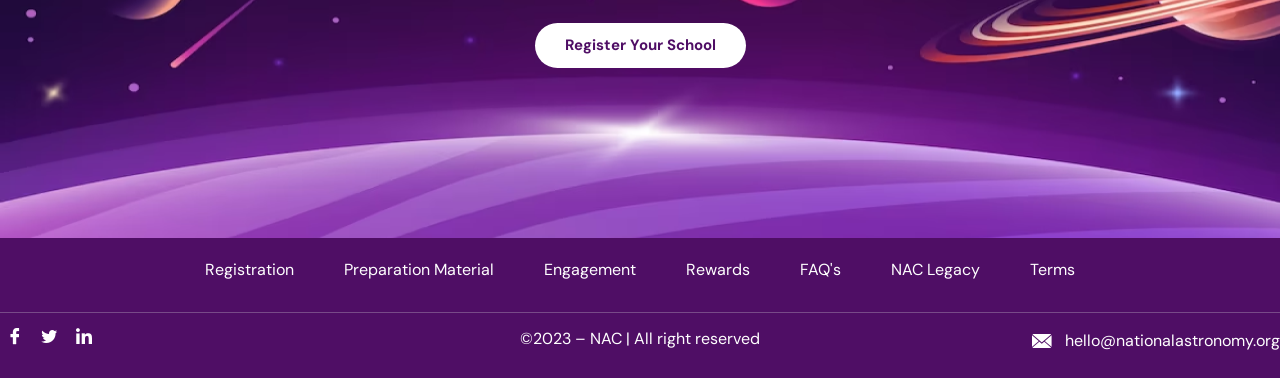How many social media links are at the bottom of the page?
Look at the image and construct a detailed response to the question.

I counted the social media links at the bottom of the page and found three links: Facebook, Twitter, and LinkedIn.